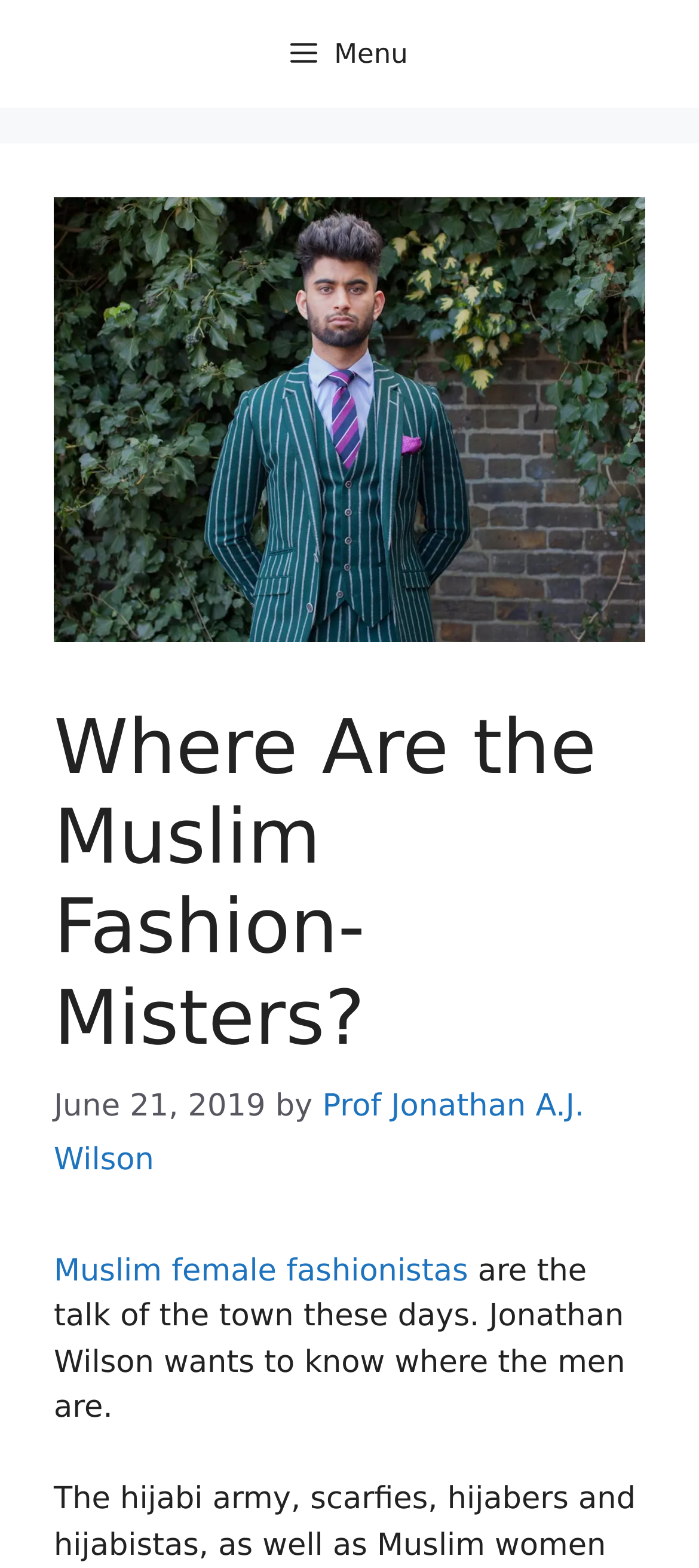Identify the headline of the webpage and generate its text content.

Where Are the Muslim Fashion-Misters?